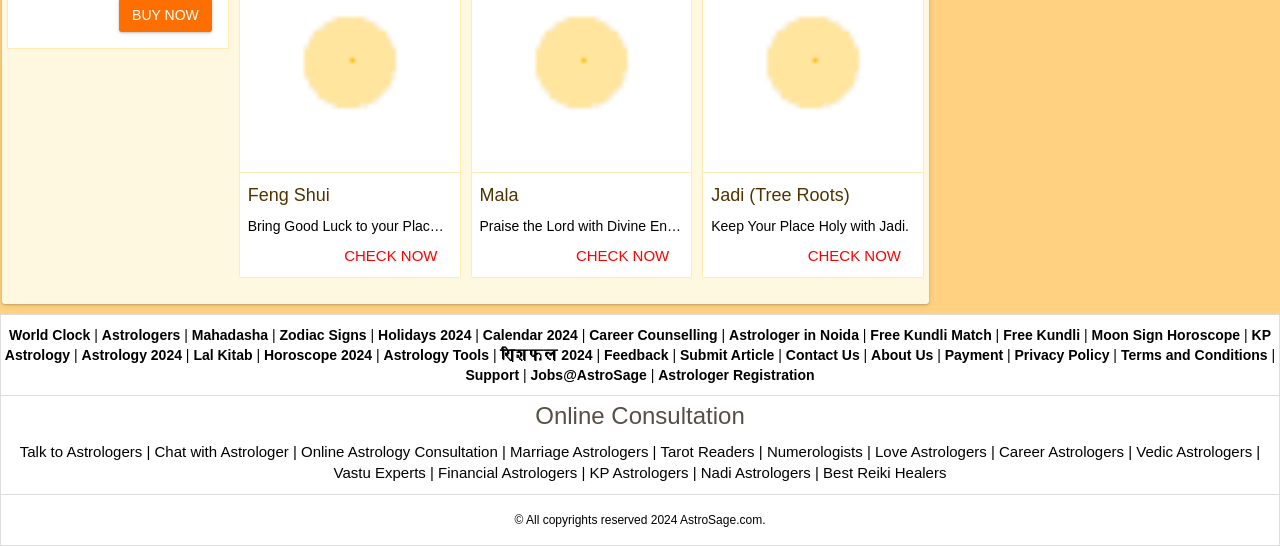Using the provided element description "Support", determine the bounding box coordinates of the UI element.

[0.364, 0.672, 0.406, 0.701]